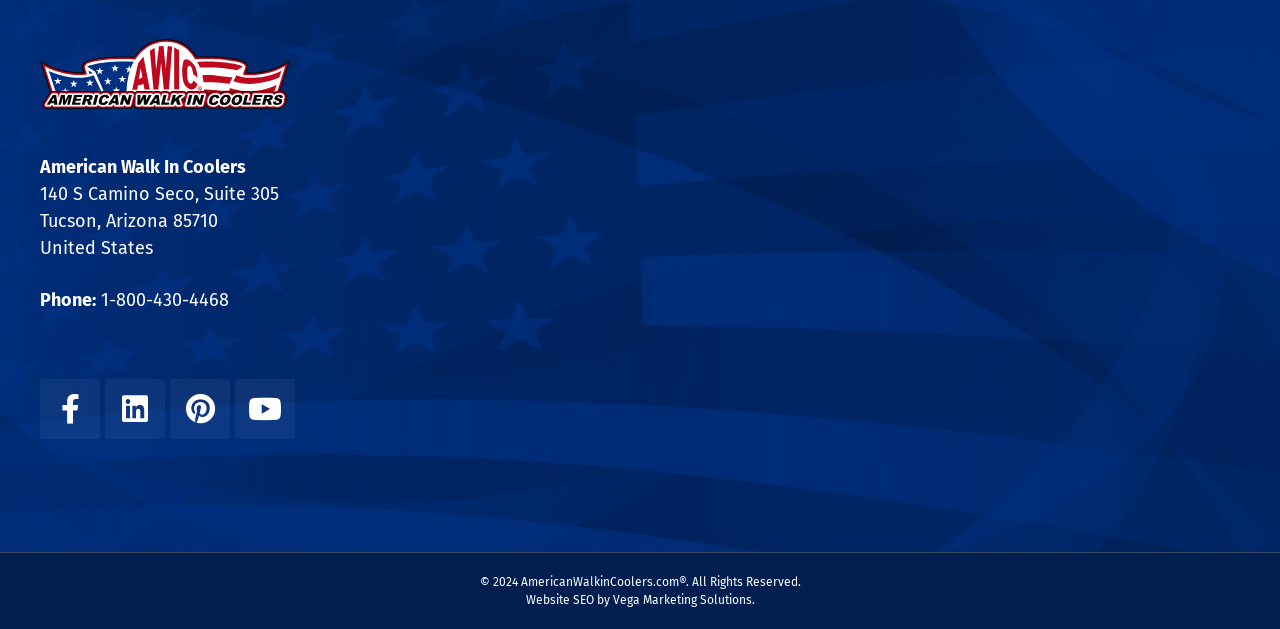Respond with a single word or phrase to the following question: What is the company's phone number?

1-800-430-4468